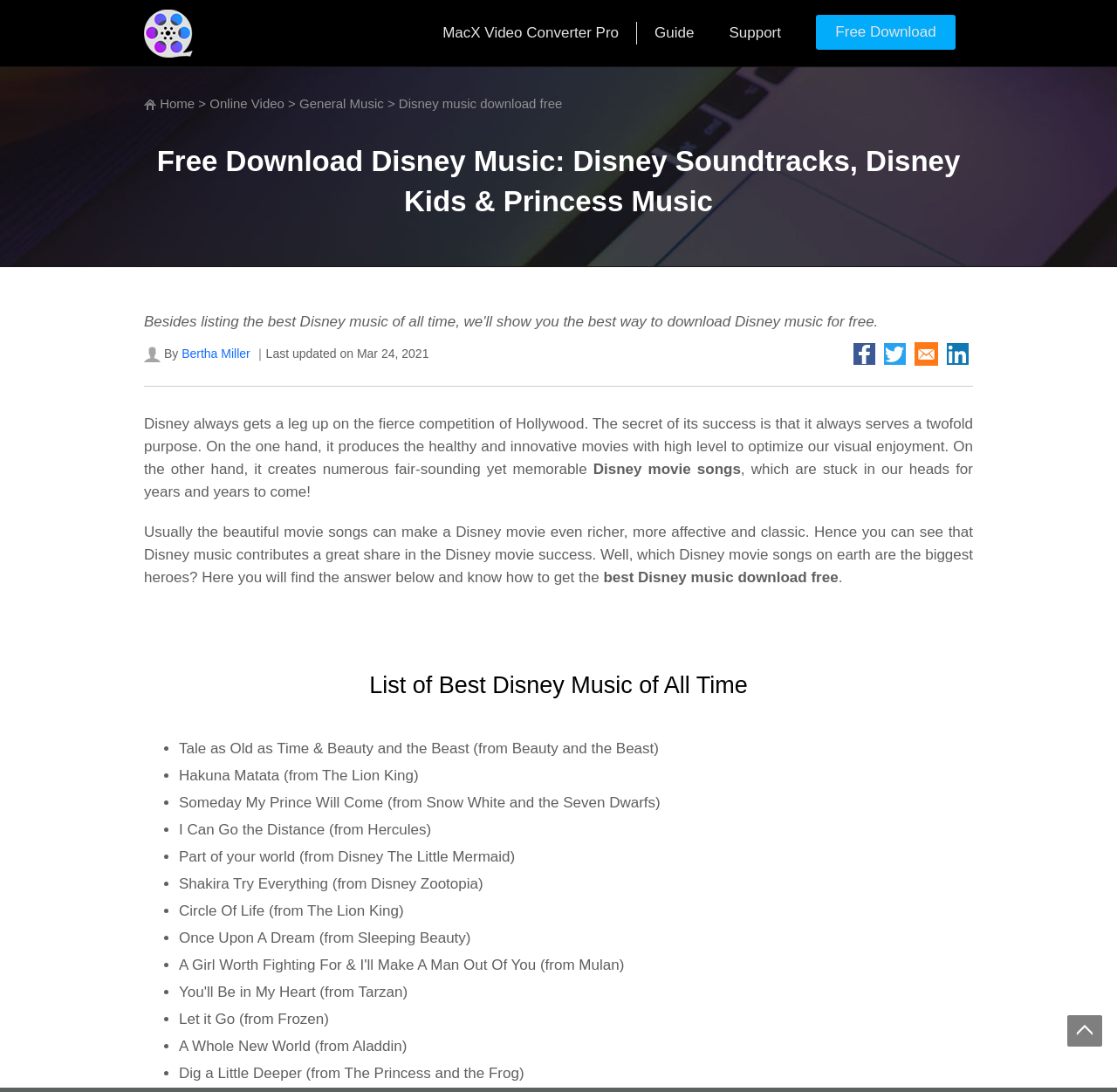Locate and provide the bounding box coordinates for the HTML element that matches this description: "alt="macx video converter pro icon"".

[0.129, 0.022, 0.173, 0.037]